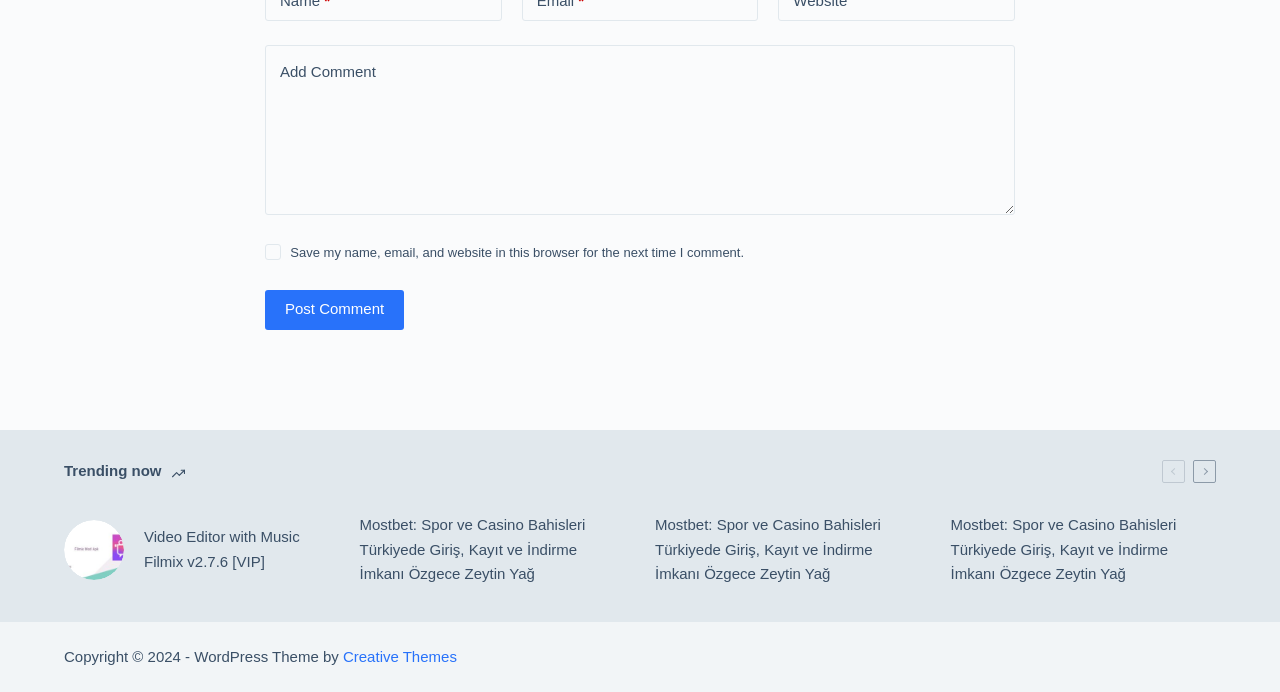Please locate the UI element described by "Creative Themes" and provide its bounding box coordinates.

[0.268, 0.936, 0.357, 0.961]